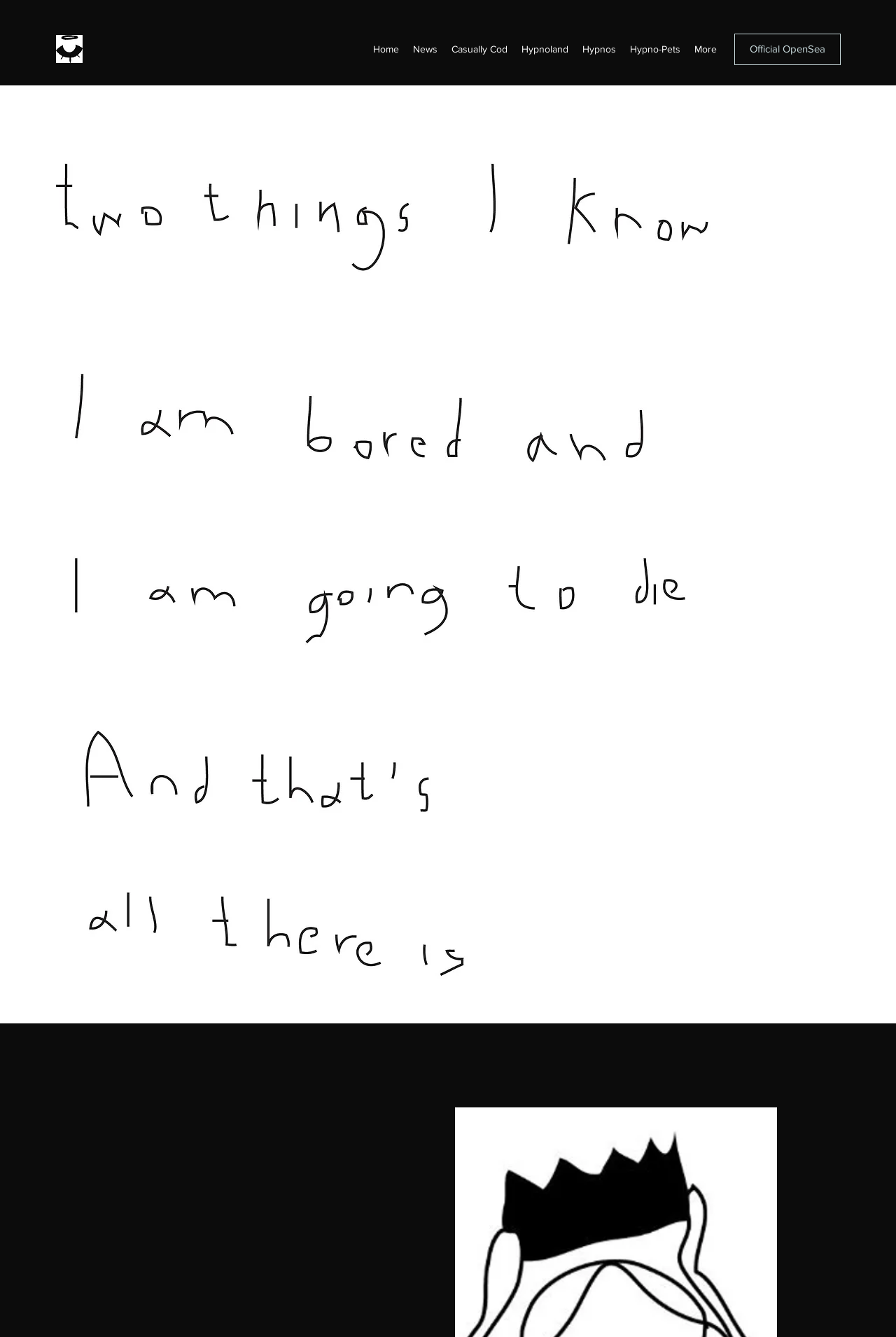Determine the bounding box coordinates of the element's region needed to click to follow the instruction: "Click the logo". Provide these coordinates as four float numbers between 0 and 1, formatted as [left, top, right, bottom].

[0.062, 0.026, 0.092, 0.047]